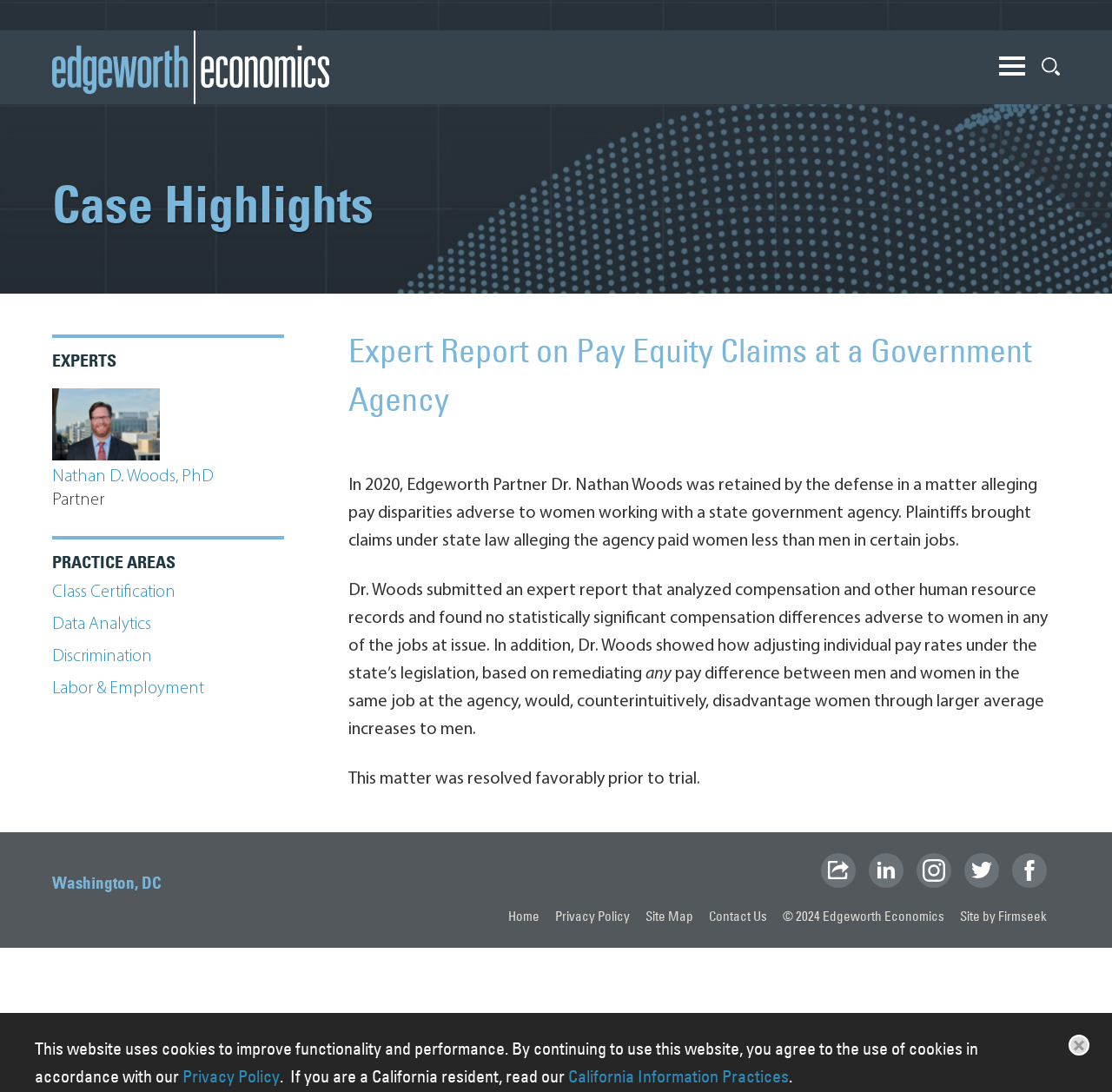Point out the bounding box coordinates of the section to click in order to follow this instruction: "Search for something".

[0.937, 0.051, 0.953, 0.076]